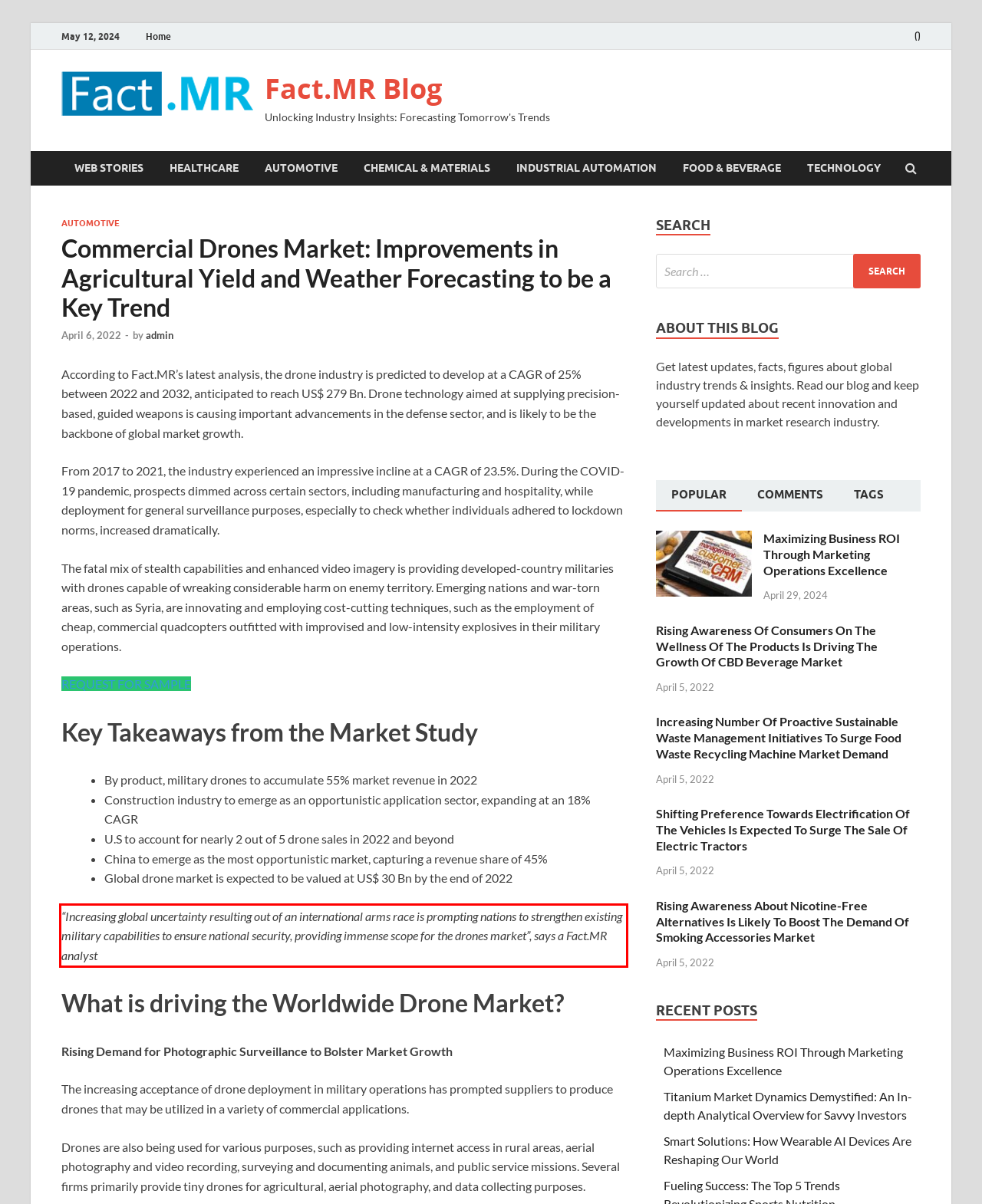Using the provided screenshot, read and generate the text content within the red-bordered area.

“Increasing global uncertainty resulting out of an international arms race is prompting nations to strengthen existing military capabilities to ensure national security, providing immense scope for the drones market”, says a Fact.MR analyst